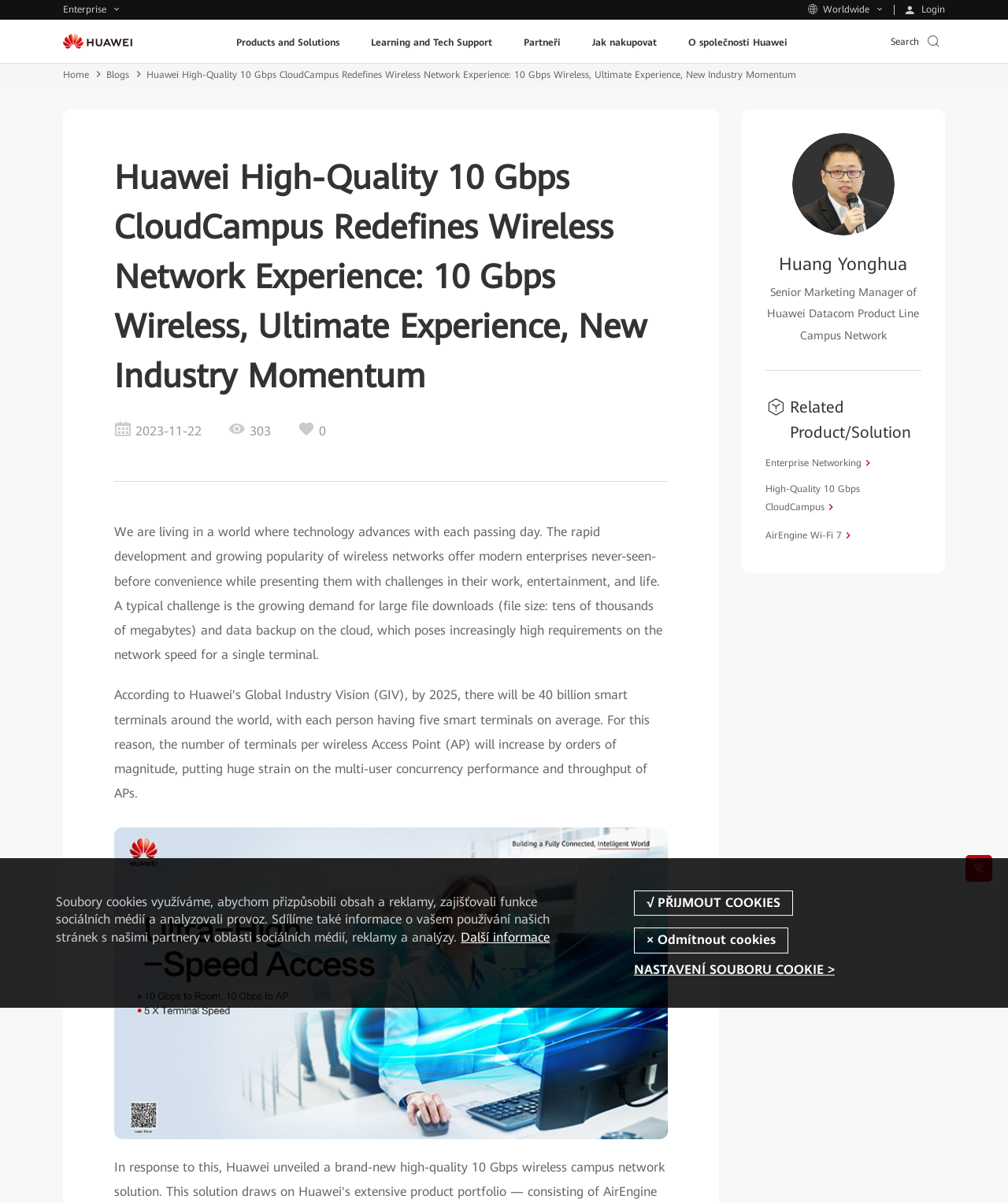Could you determine the bounding box coordinates of the clickable element to complete the instruction: "Call on 8595480523"? Provide the coordinates as four float numbers between 0 and 1, i.e., [left, top, right, bottom].

None